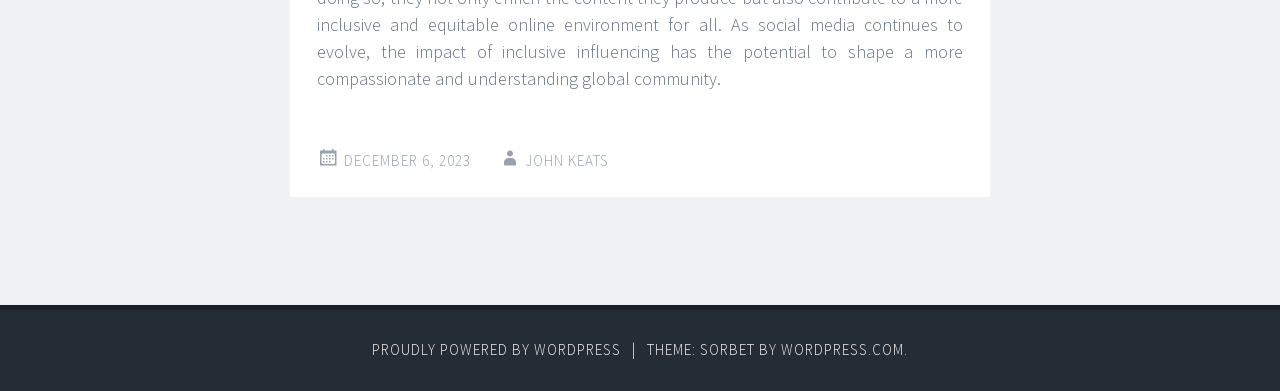Identify and provide the bounding box for the element described by: "John Keats".

[0.41, 0.386, 0.476, 0.435]